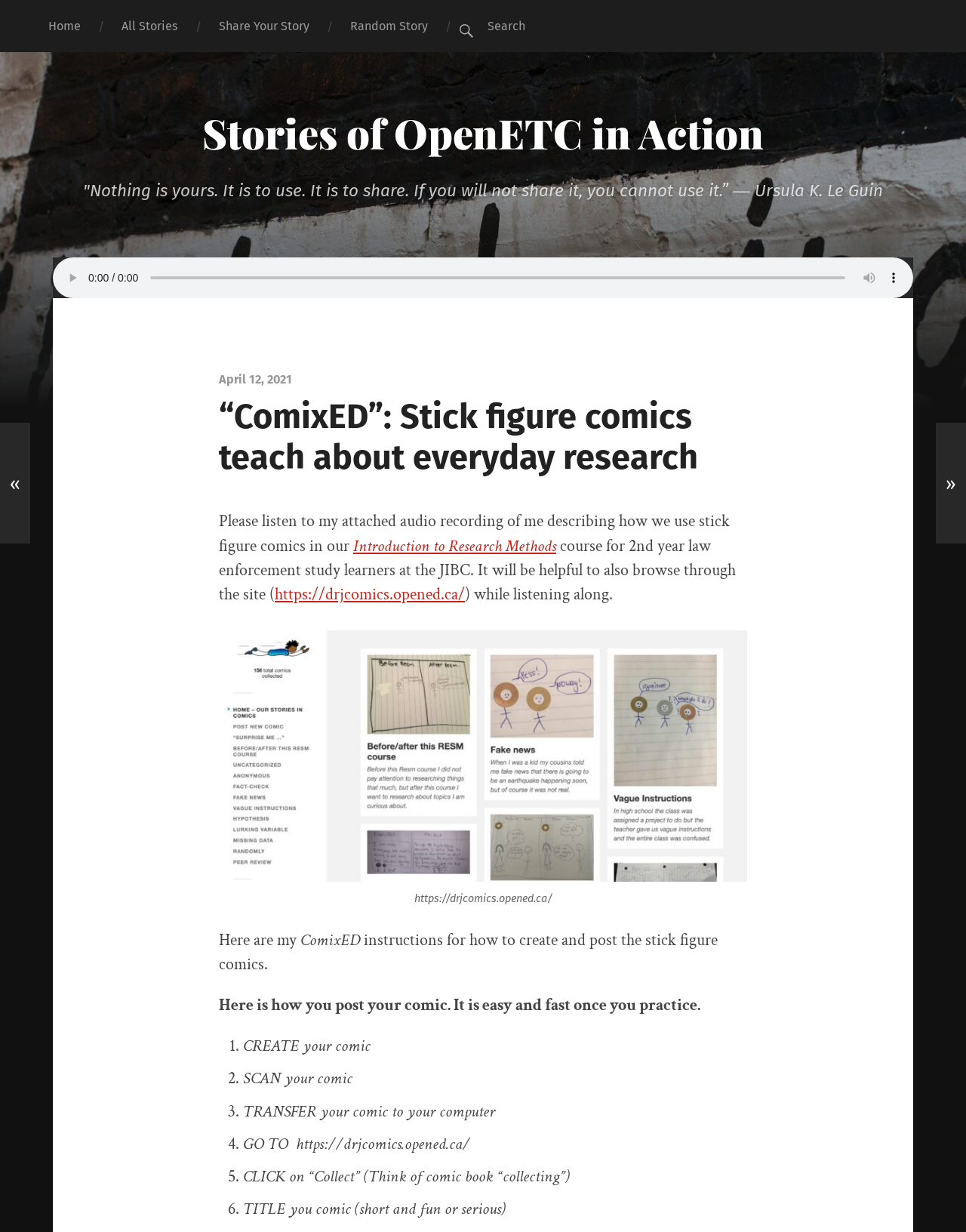Identify the first-level heading on the webpage and generate its text content.

Stories of OpenETC in Action